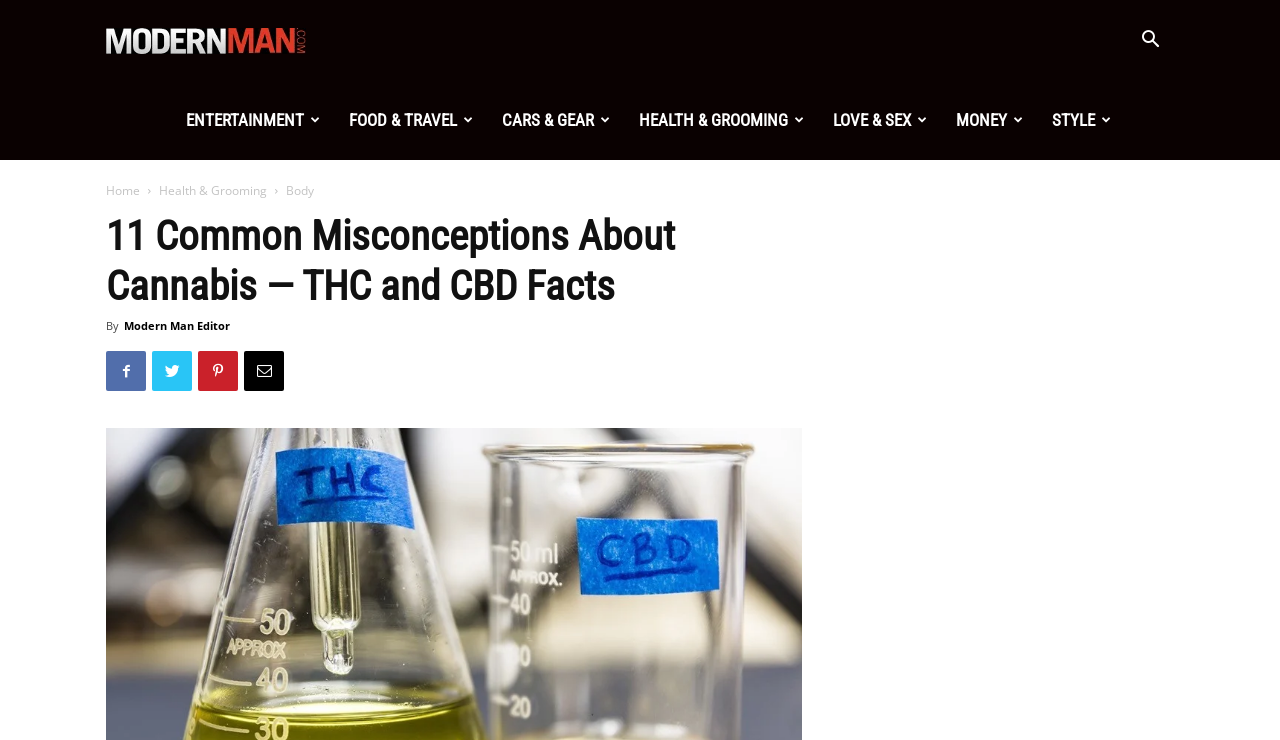Find the bounding box coordinates of the element to click in order to complete this instruction: "Go to ENTERTAINMENT page". The bounding box coordinates must be four float numbers between 0 and 1, denoted as [left, top, right, bottom].

[0.134, 0.108, 0.262, 0.216]